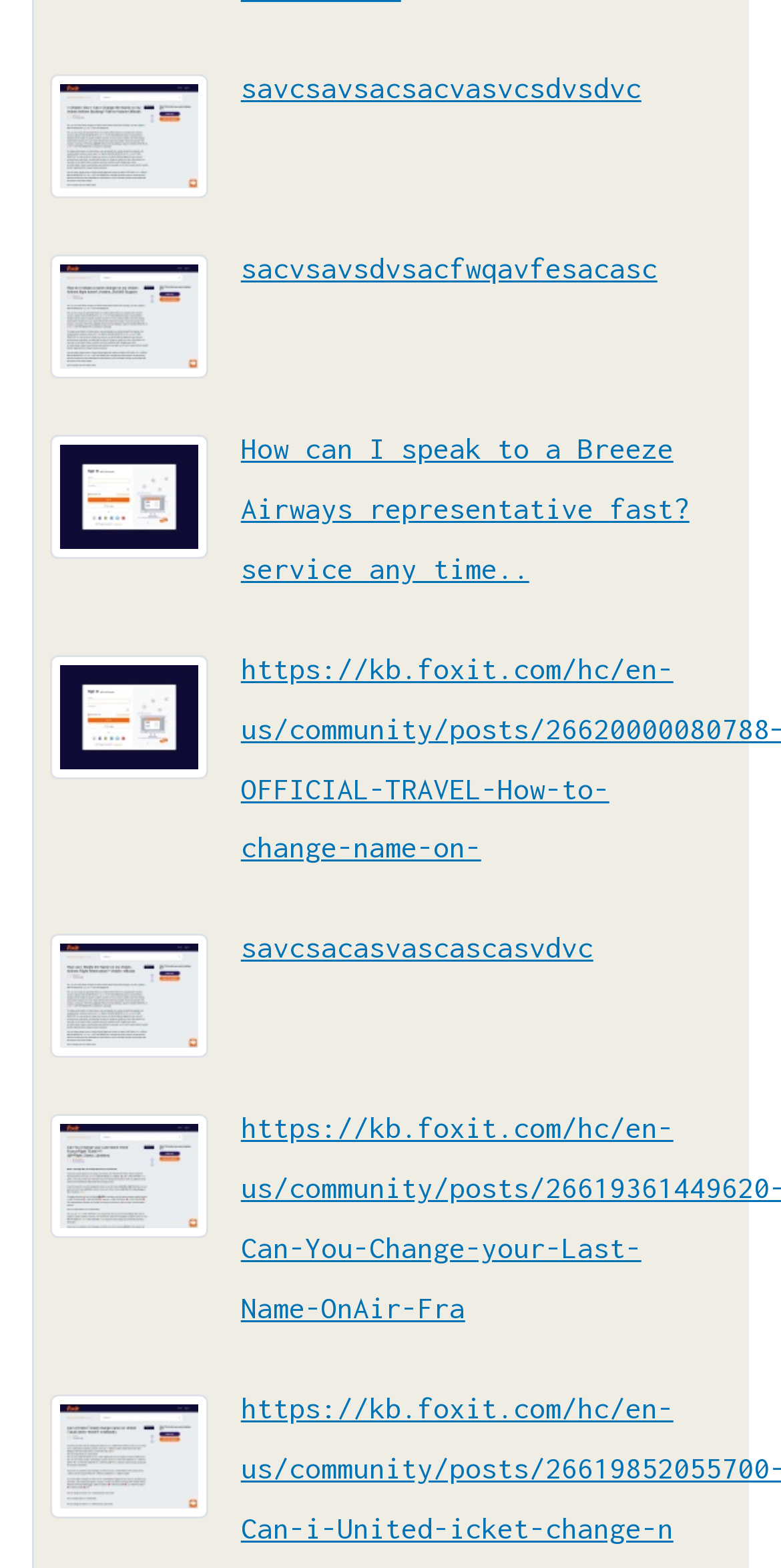Refer to the image and provide an in-depth answer to the question: 
Are there any external links on the webpage?

I found that some of the links have URLs that start with 'https://kb.foxit.com', which is an external domain, so I infer that there are external links on the webpage.